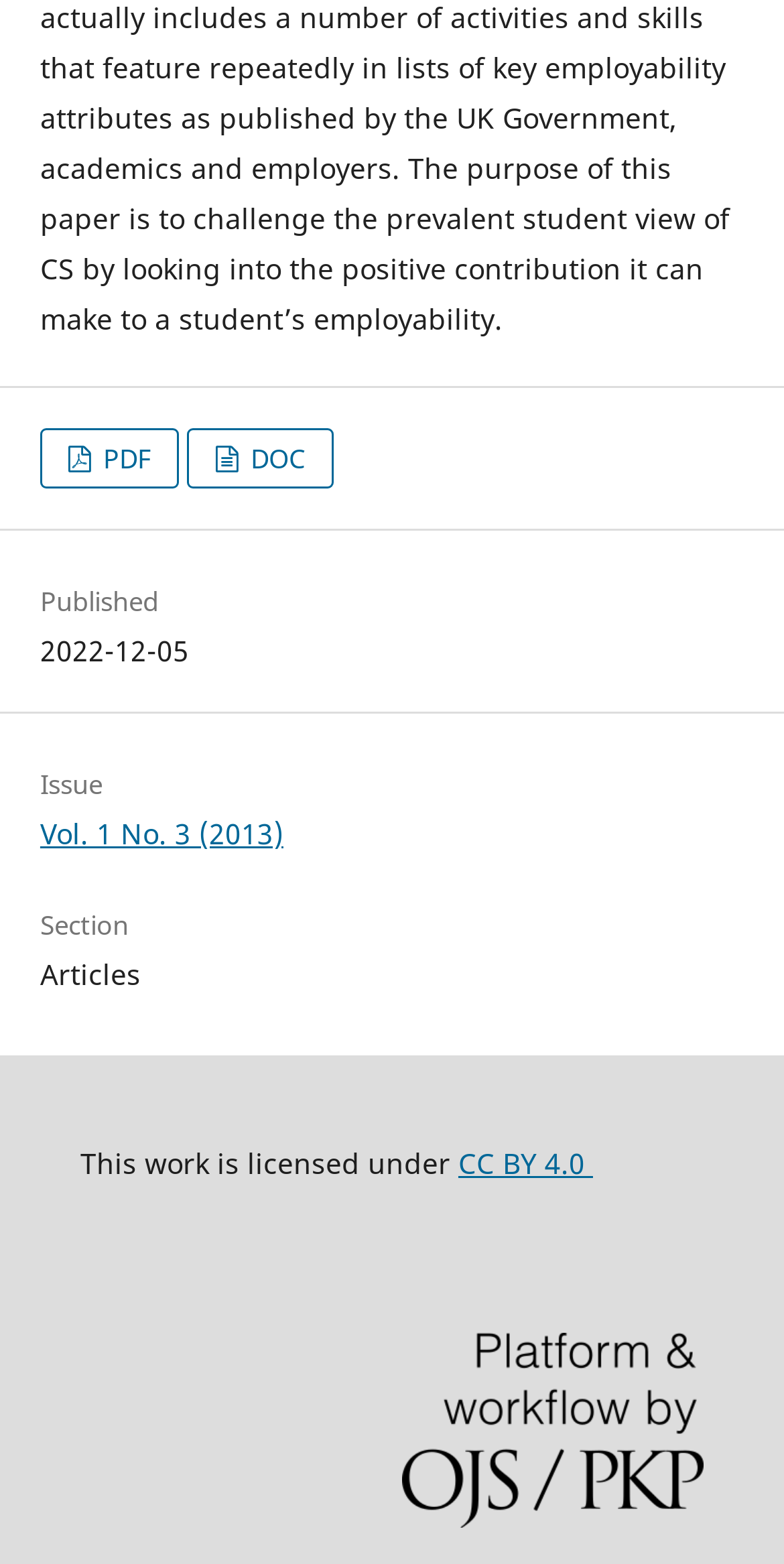Please provide the bounding box coordinates for the UI element as described: "CC BY 4.0". The coordinates must be four floats between 0 and 1, represented as [left, top, right, bottom].

[0.585, 0.731, 0.756, 0.756]